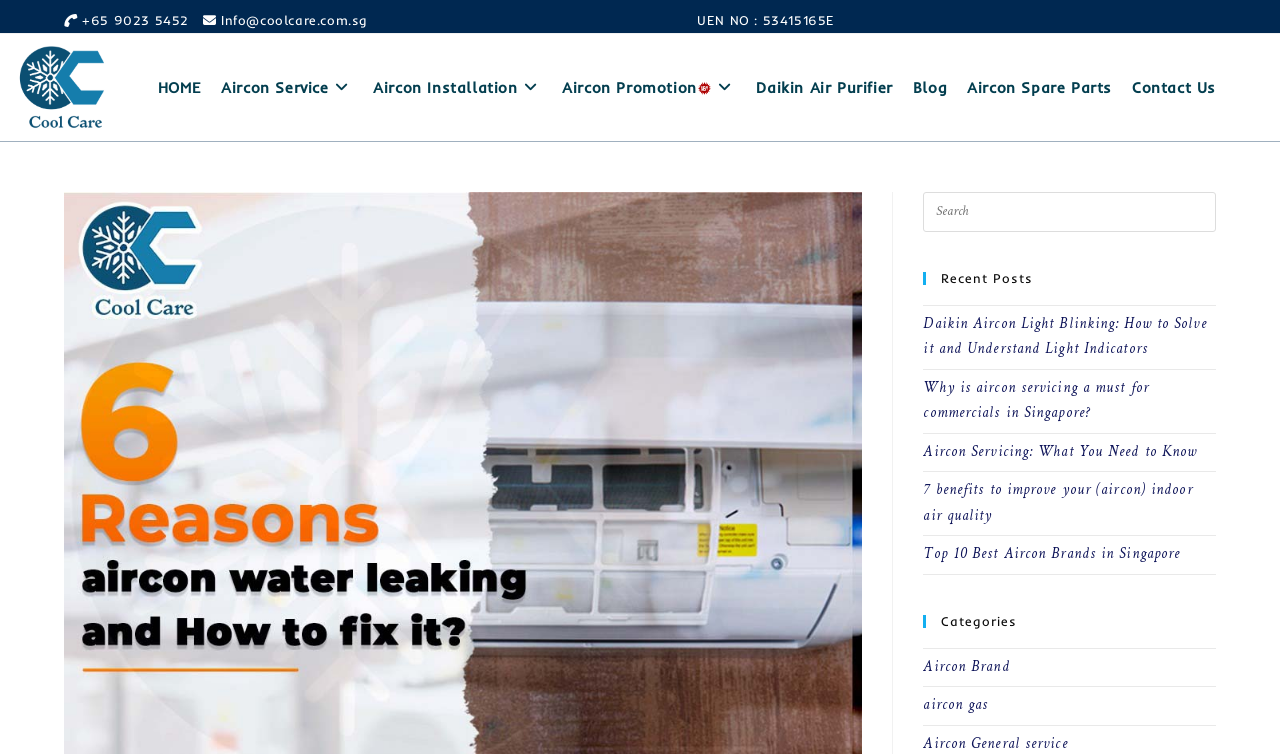Identify the webpage's primary heading and generate its text.

6 Reasons aircon water leaking and How to fix it?